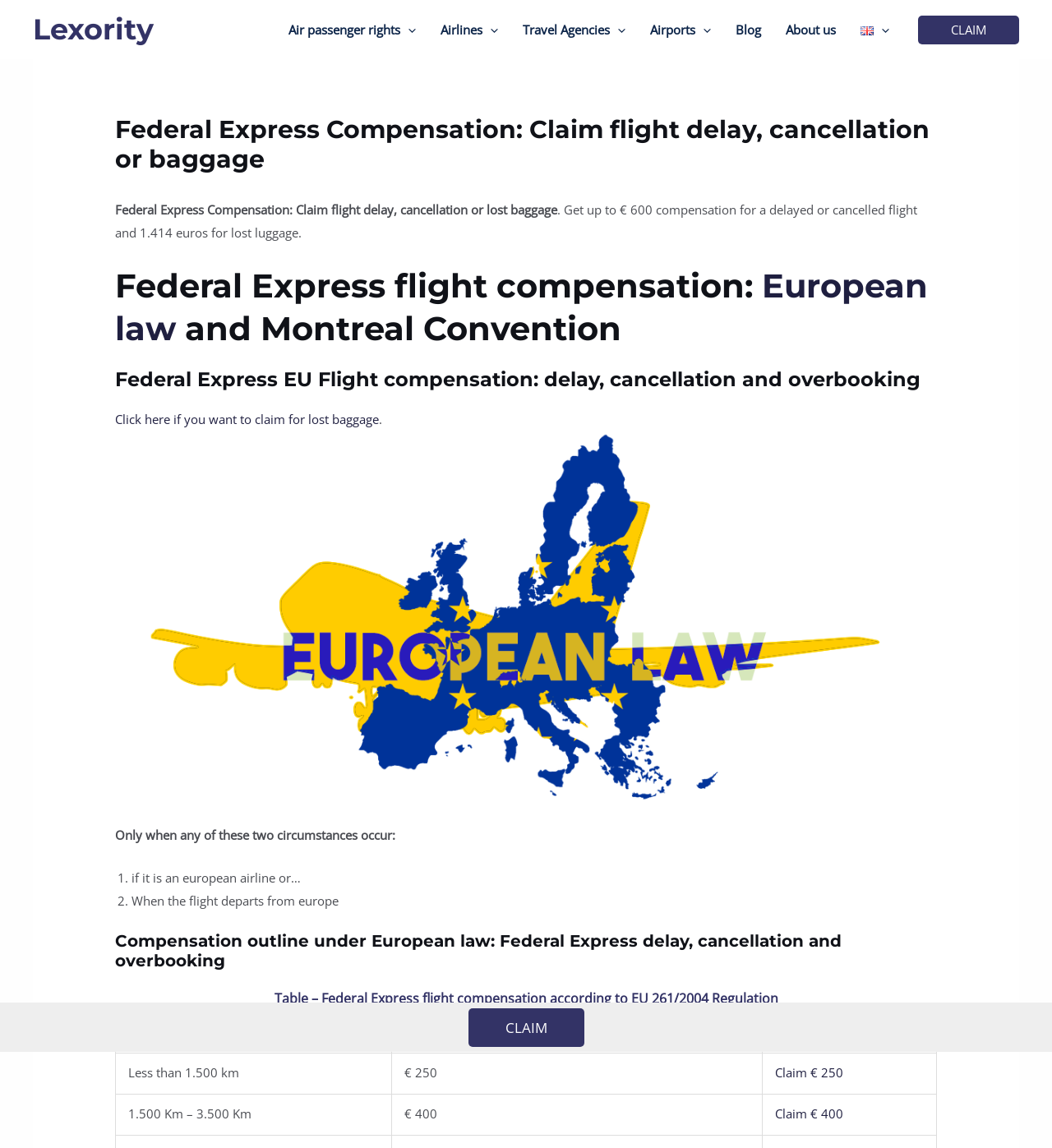Please provide the bounding box coordinates for the element that needs to be clicked to perform the following instruction: "Claim € 250". The coordinates should be given as four float numbers between 0 and 1, i.e., [left, top, right, bottom].

[0.737, 0.927, 0.802, 0.942]